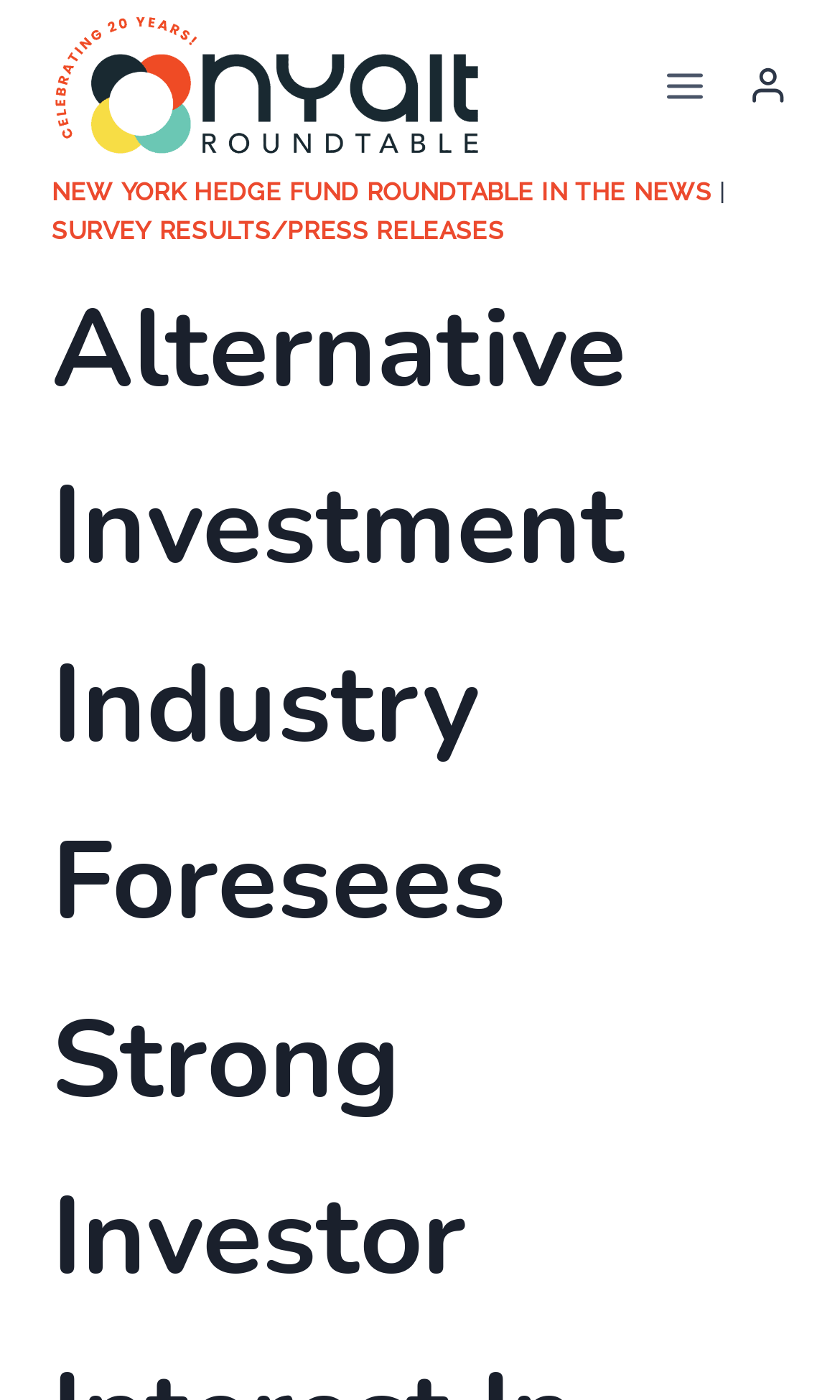Determine the bounding box for the described UI element: "Privacy policy".

None